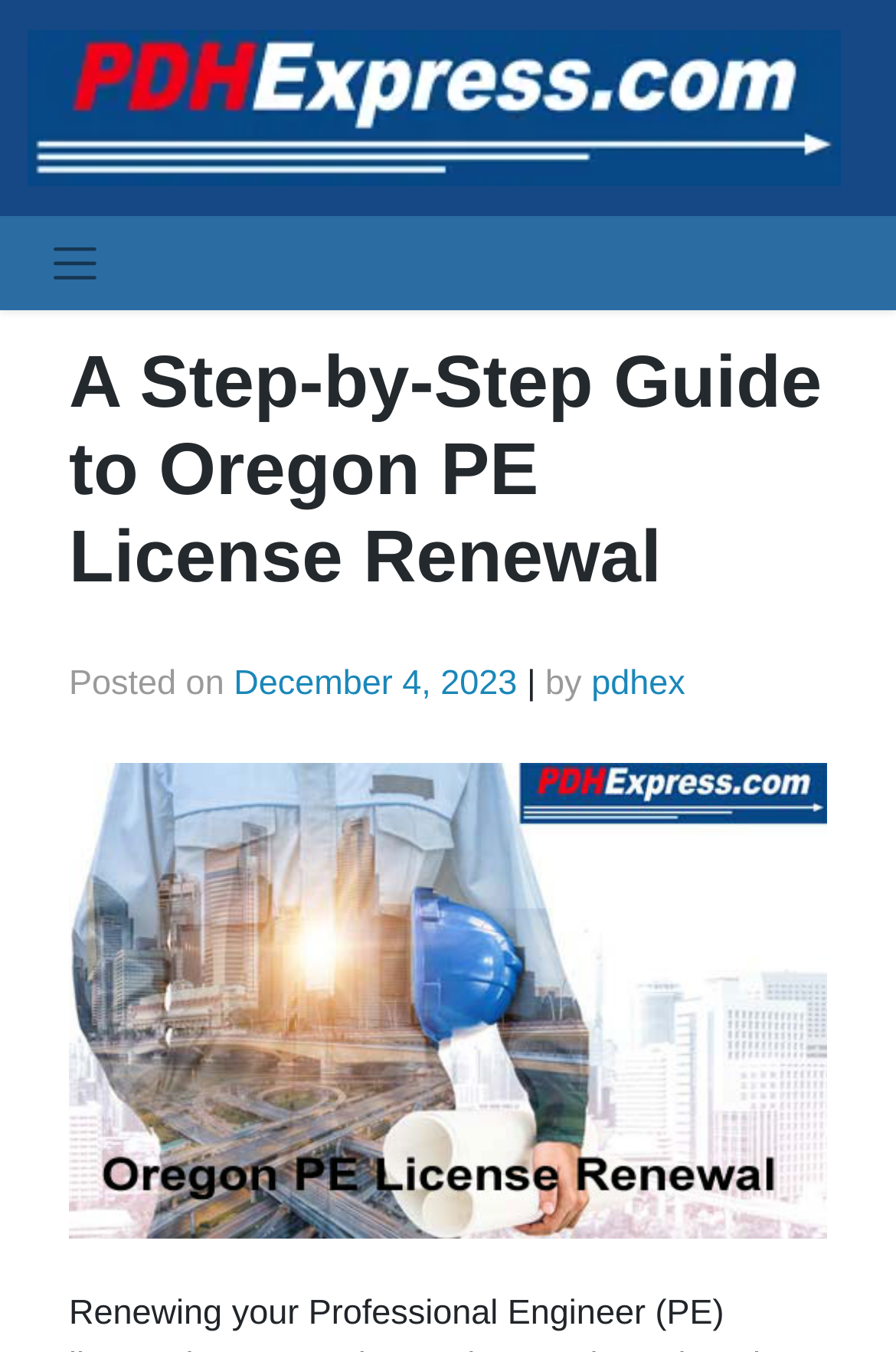What is the name of the author?
Answer the question with just one word or phrase using the image.

pdhex